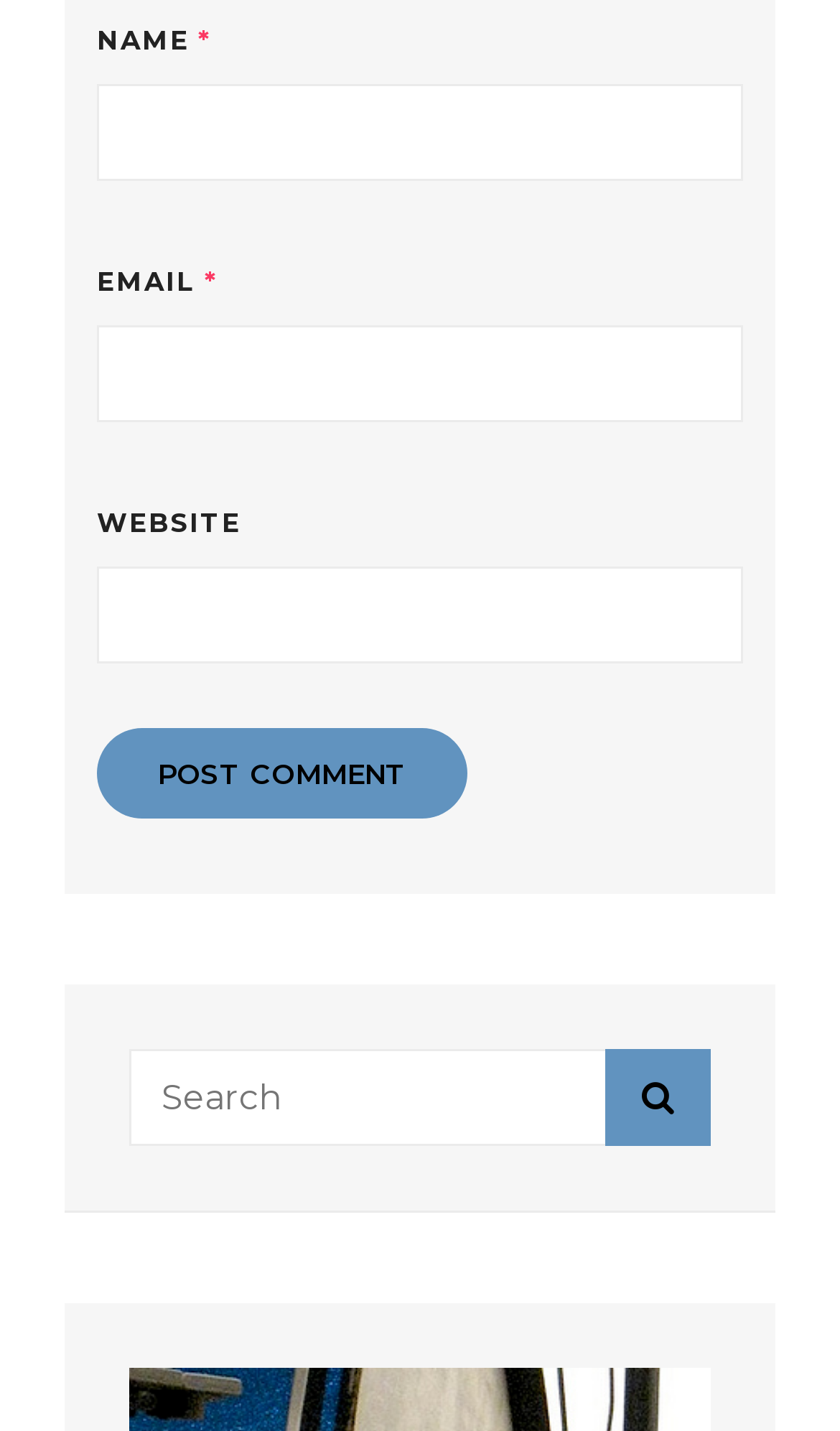What is the label of the button below the 'WEBSITE' field? Please answer the question using a single word or phrase based on the image.

Post Comment